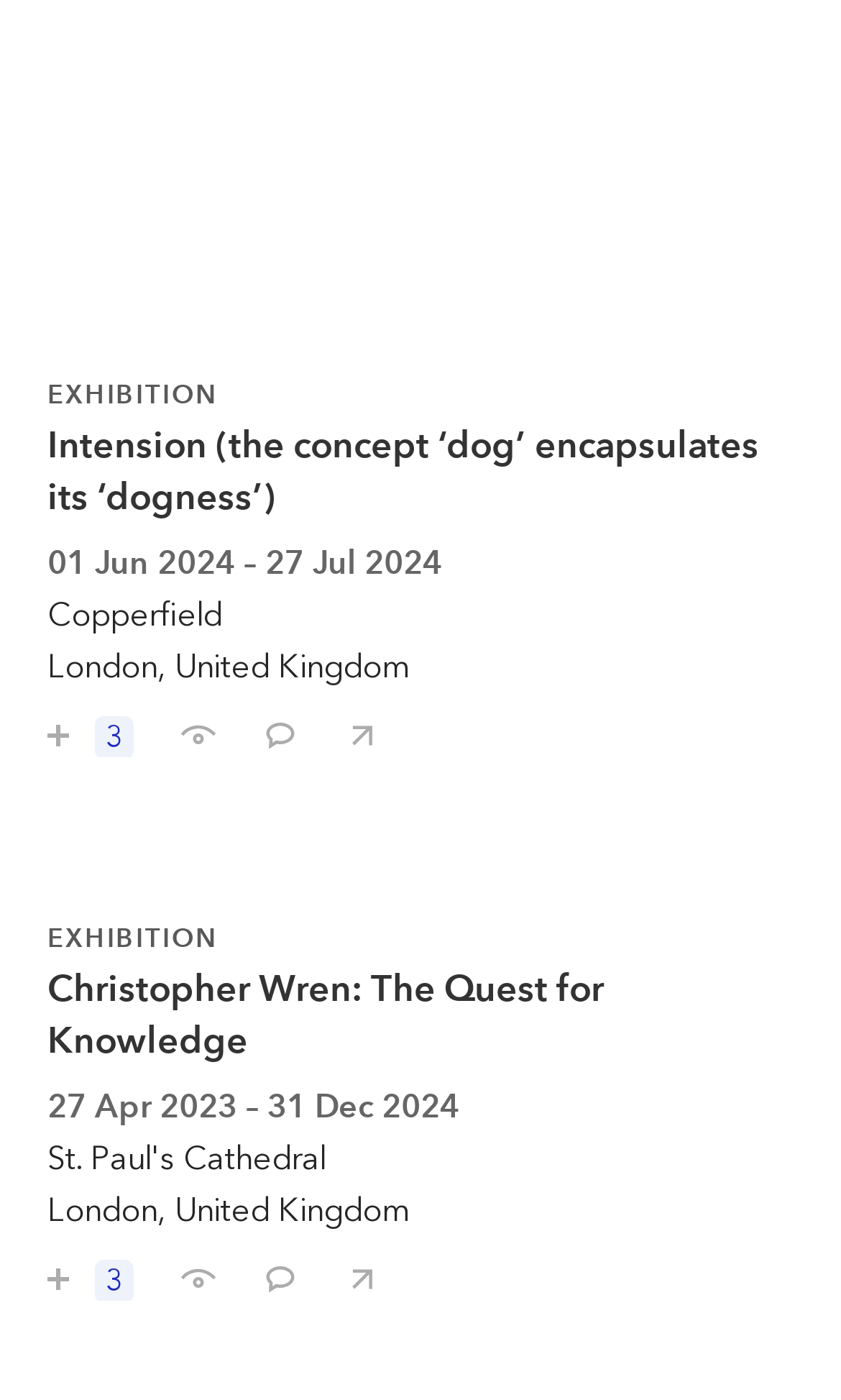Please study the image and answer the question comprehensively:
How many buttons are there for 'Intension (the concept ‘dog’ encapsulates its ‘dogness’)'?

There are four buttons related to 'Intension (the concept ‘dog’ encapsulates its ‘dogness’)', namely 'Save Intension', 'I've seen Intension', 'Comment on Intension', and 'Share Intension with your friends'.